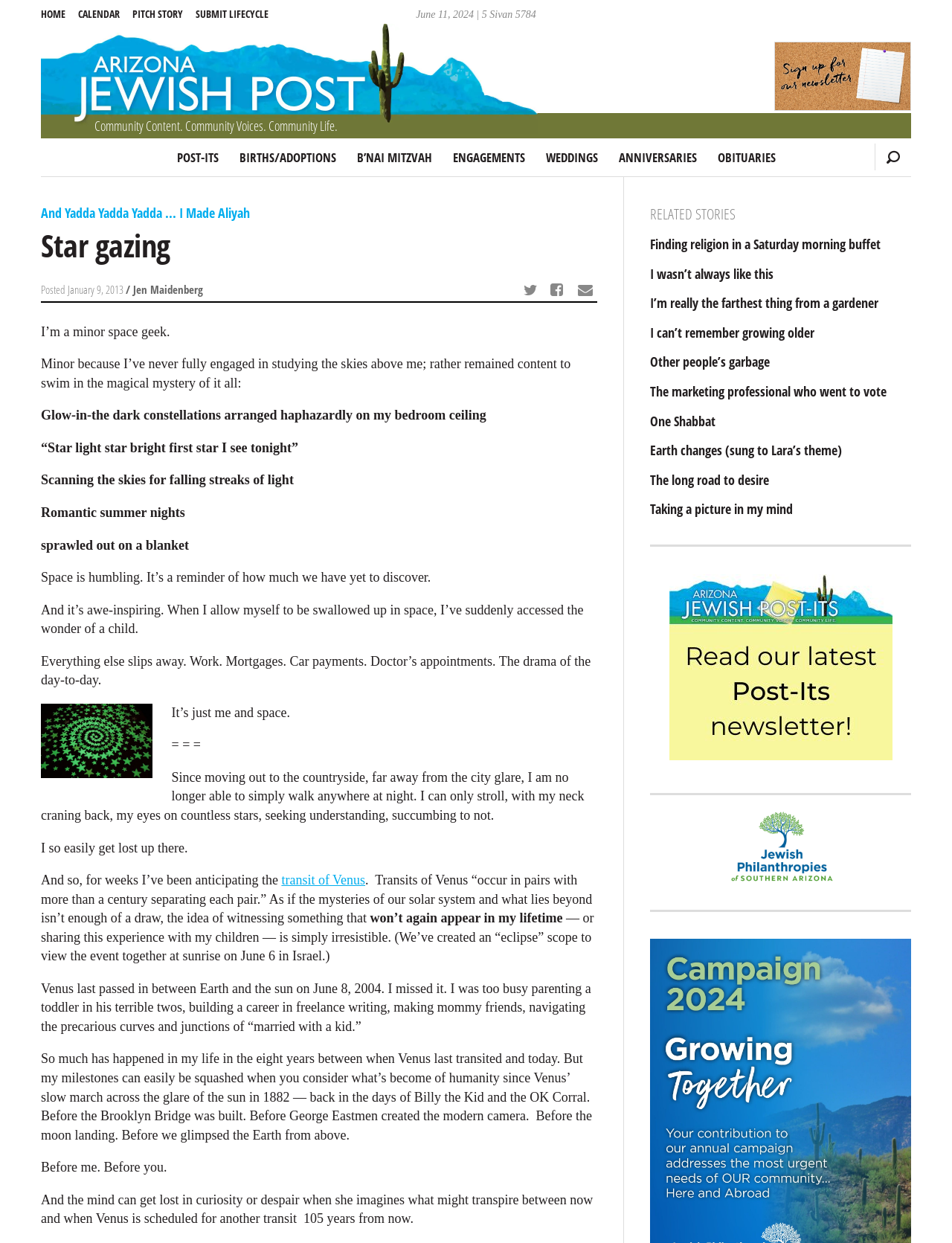Please determine the bounding box coordinates, formatted as (top-left x, top-left y, bottom-right x, bottom-right y), with all values as floating point numbers between 0 and 1. Identify the bounding box of the region described as: Calendar

[0.082, 0.0, 0.137, 0.022]